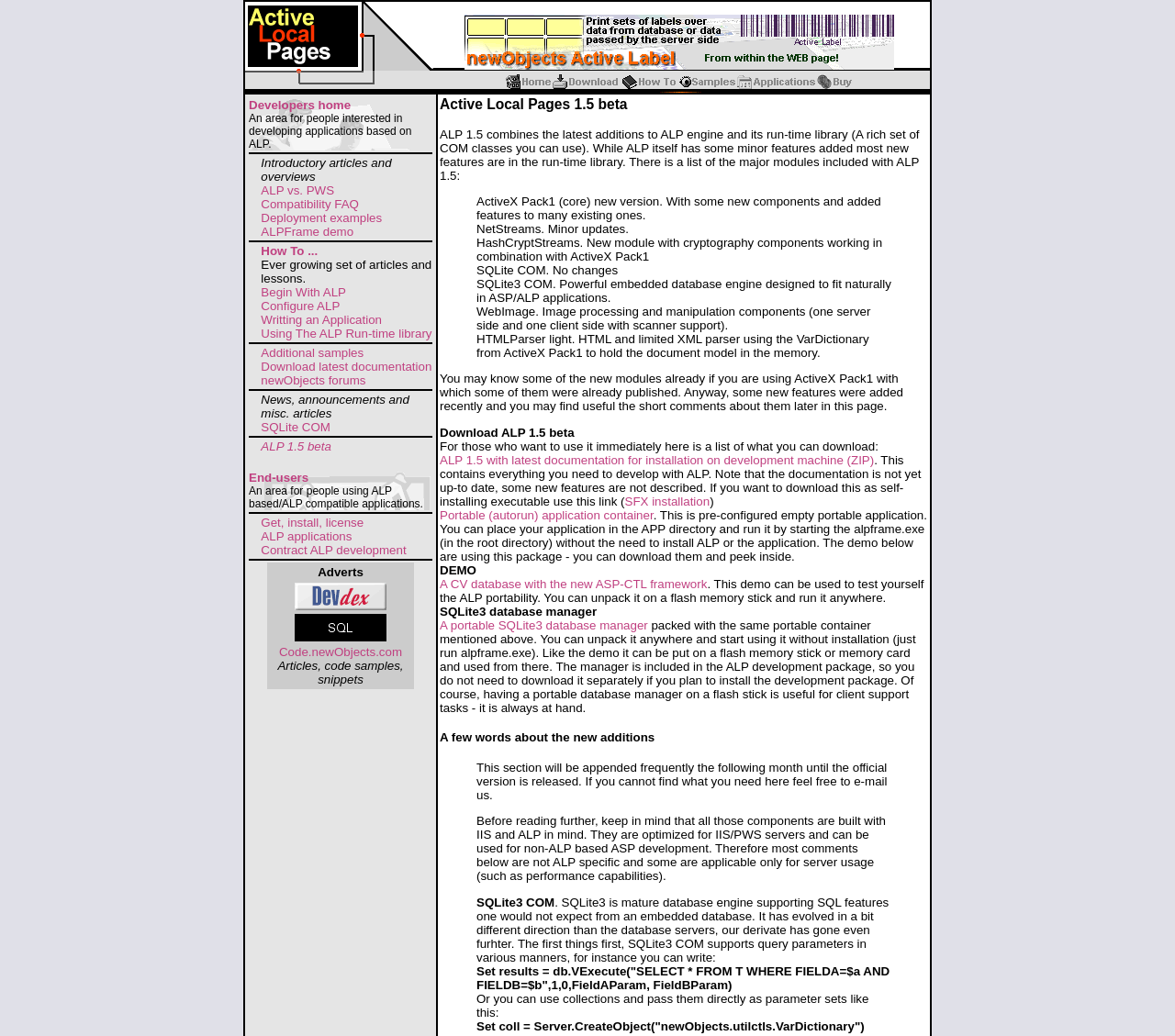Locate the bounding box coordinates of the clickable part needed for the task: "Learn more about adventure gaming".

None